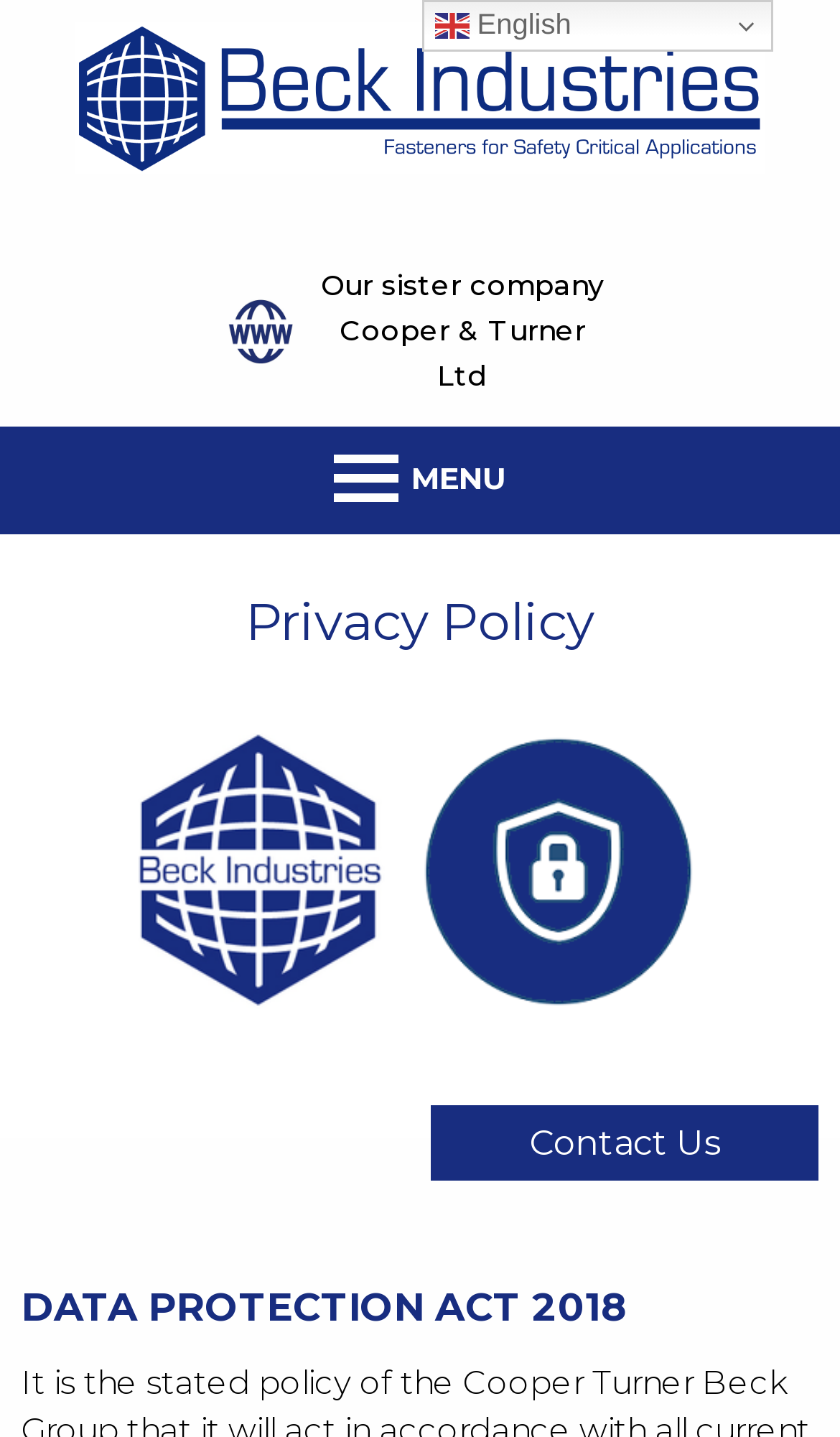Respond with a single word or short phrase to the following question: 
How many links are there in the menu?

1